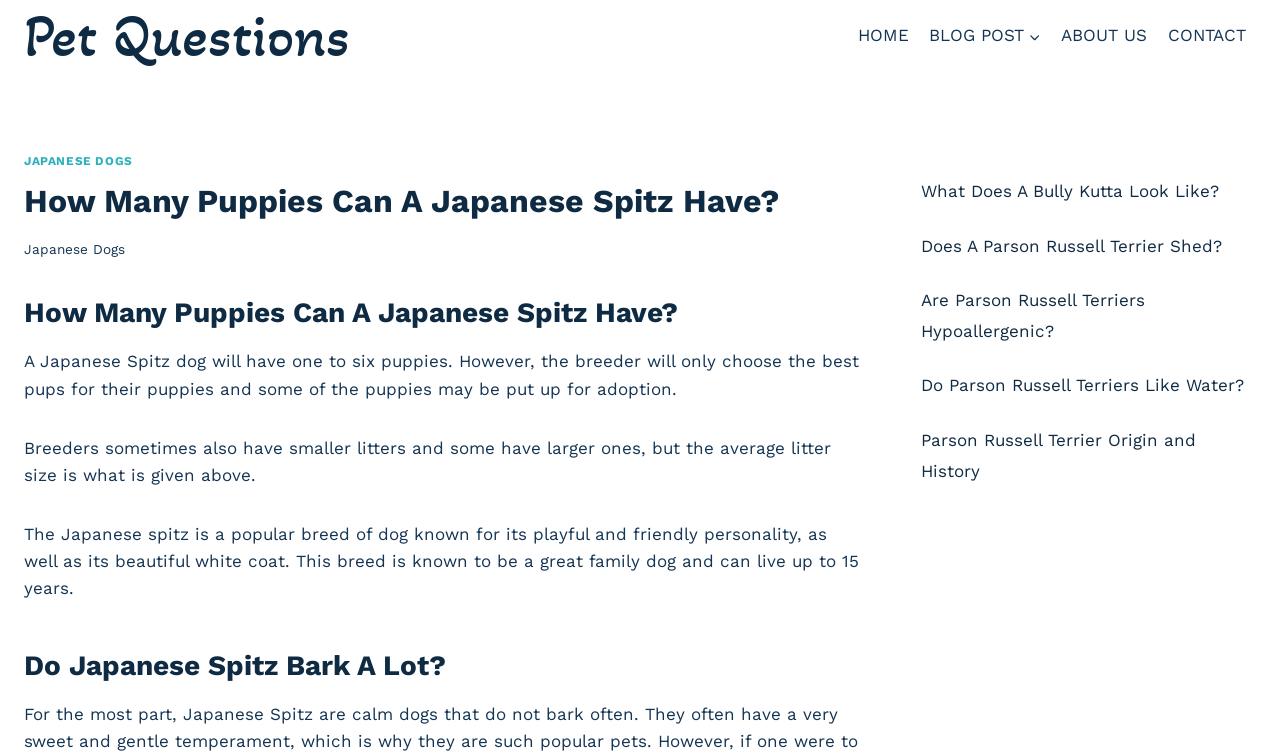Please find the bounding box coordinates of the element that you should click to achieve the following instruction: "learn about Parson Russell Terriers". The coordinates should be presented as four float numbers between 0 and 1: [left, top, right, bottom].

[0.72, 0.313, 0.955, 0.339]